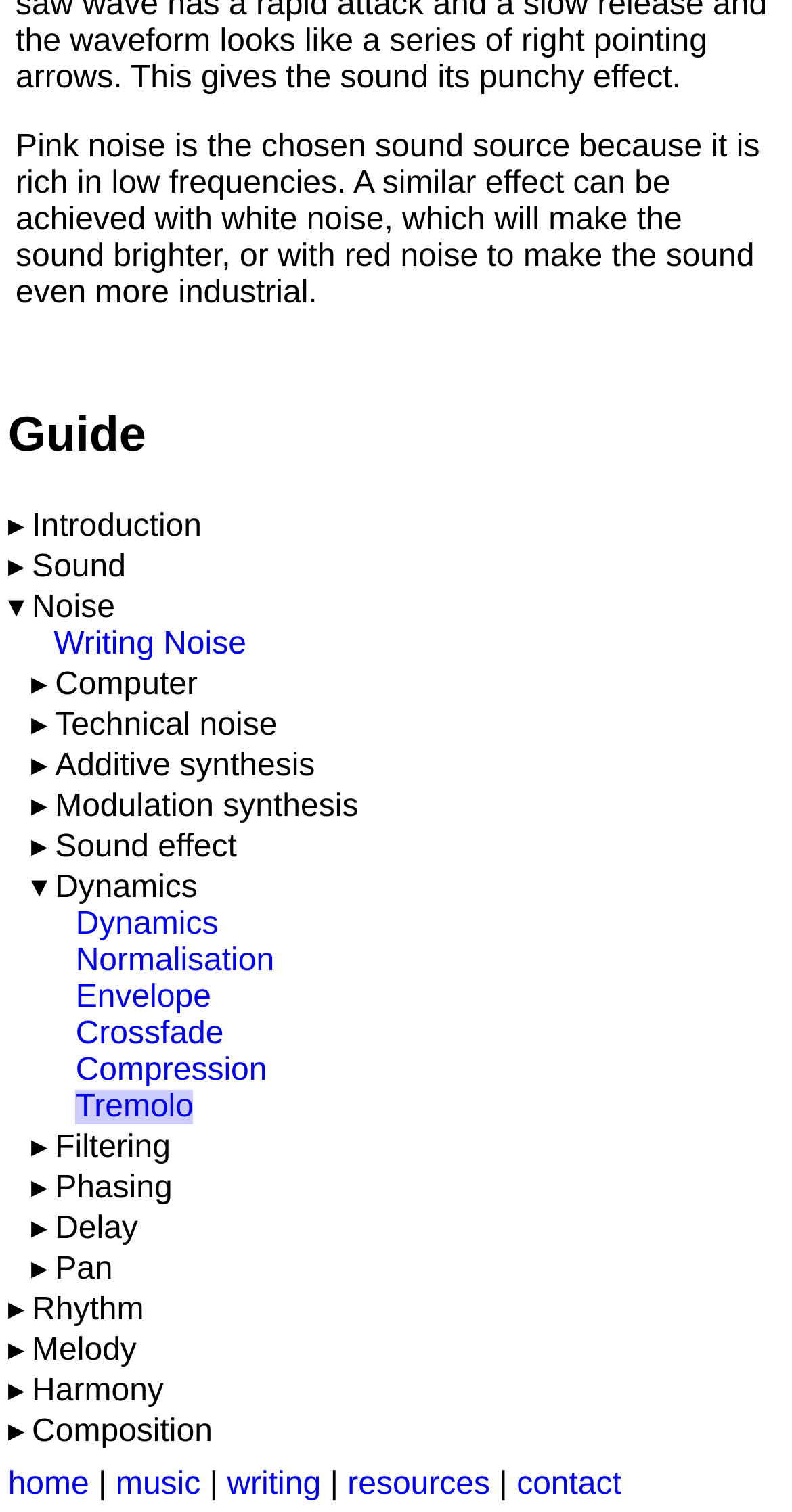From the webpage screenshot, predict the bounding box of the UI element that matches this description: "music".

[0.146, 0.971, 0.253, 0.993]